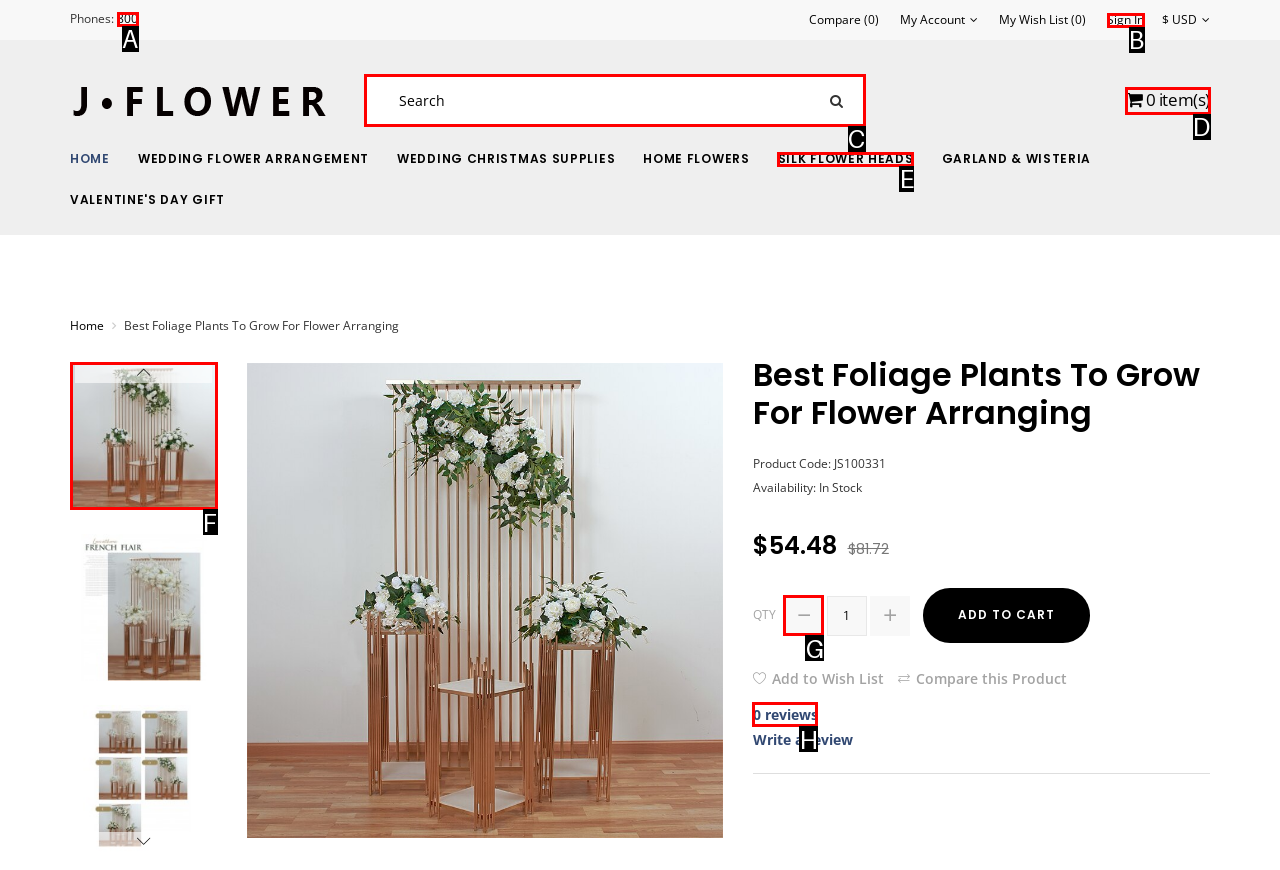Given the task: Search for products, point out the letter of the appropriate UI element from the marked options in the screenshot.

C